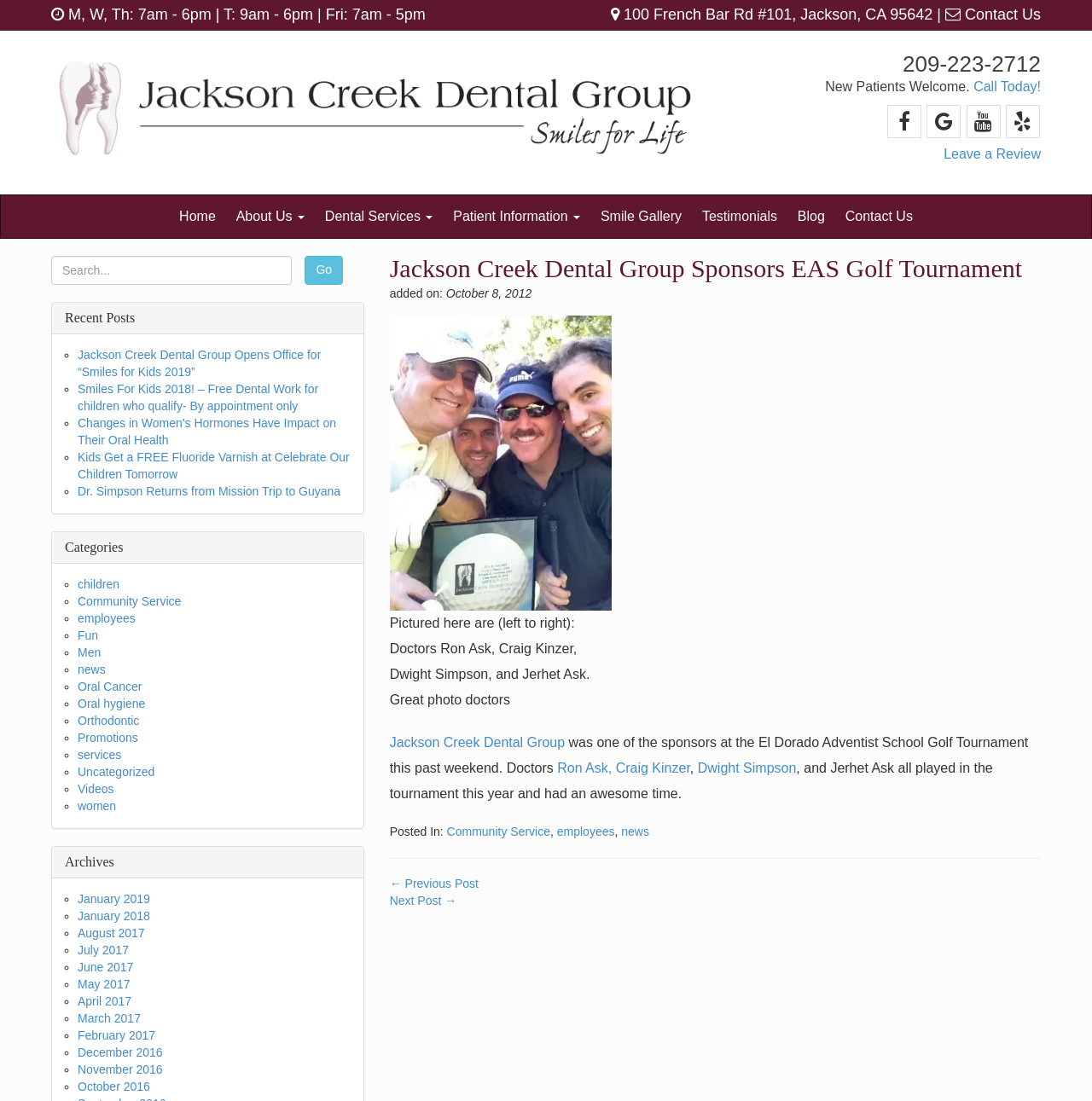What is the address of Jackson Creek Dental Group?
Using the image as a reference, answer the question with a short word or phrase.

100 French Bar Rd #101, Jackson, CA 95642